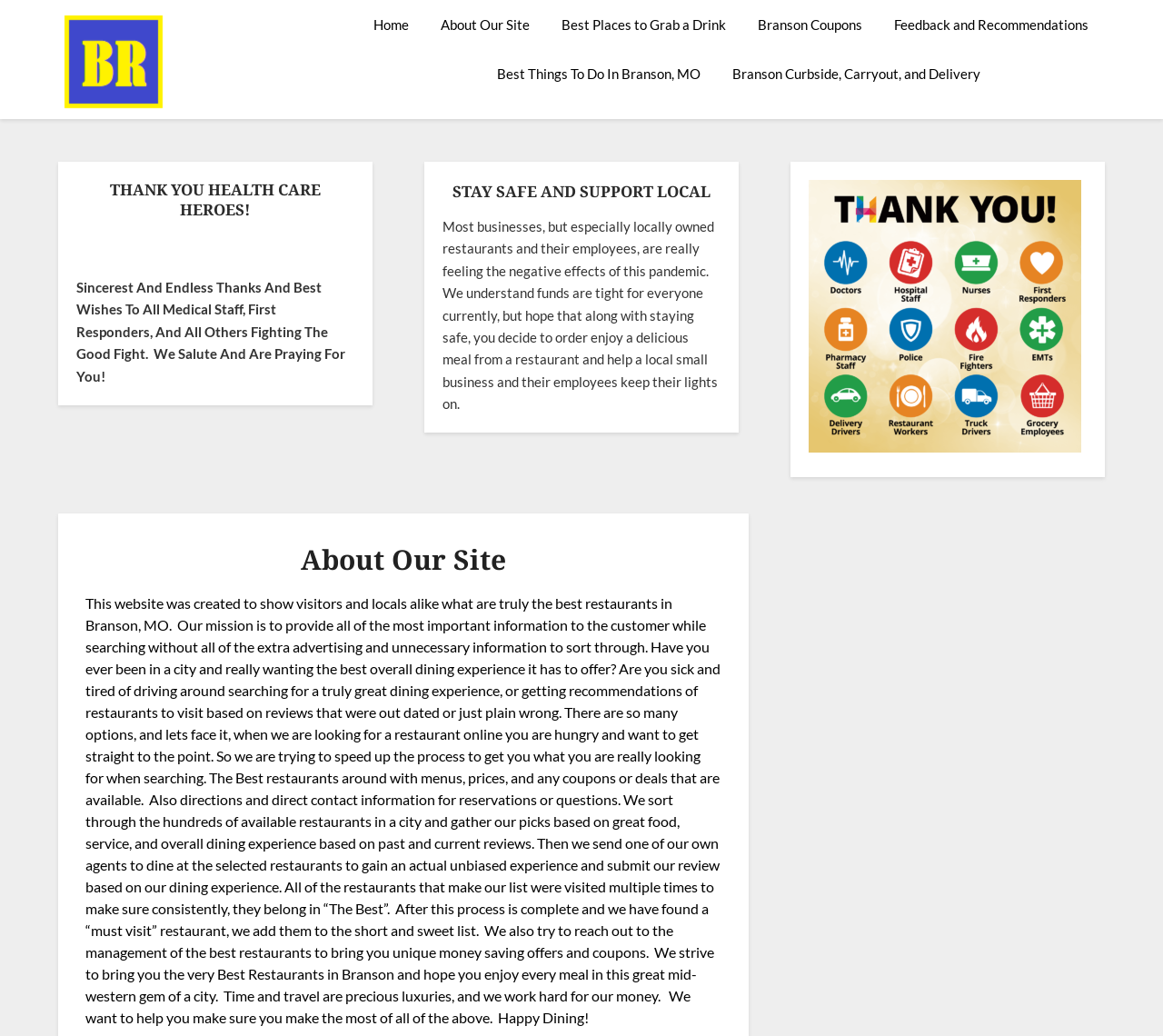Please specify the bounding box coordinates of the region to click in order to perform the following instruction: "Click on the 'Best Things To Do In Branson, MO' link".

[0.415, 0.048, 0.615, 0.095]